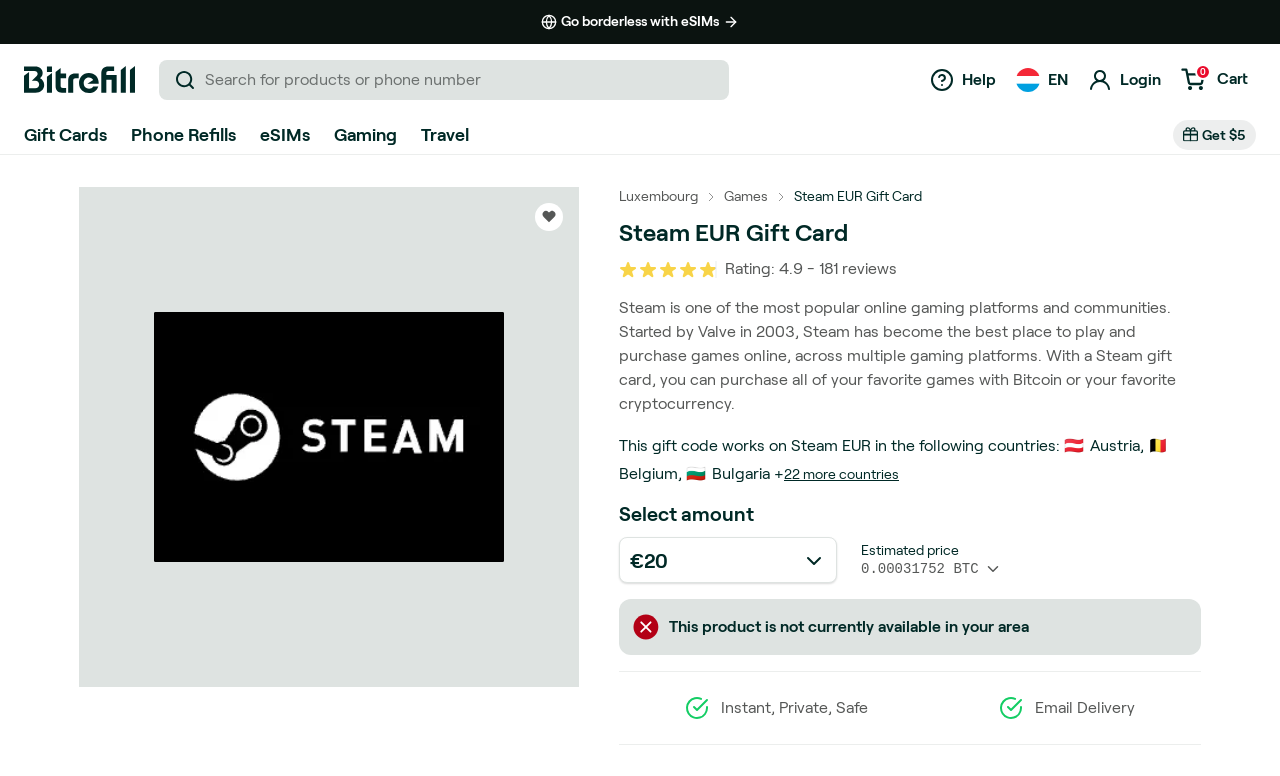What is the estimated price of the gift card in BTC?
Look at the image and provide a short answer using one word or a phrase.

0.00031752 BTC